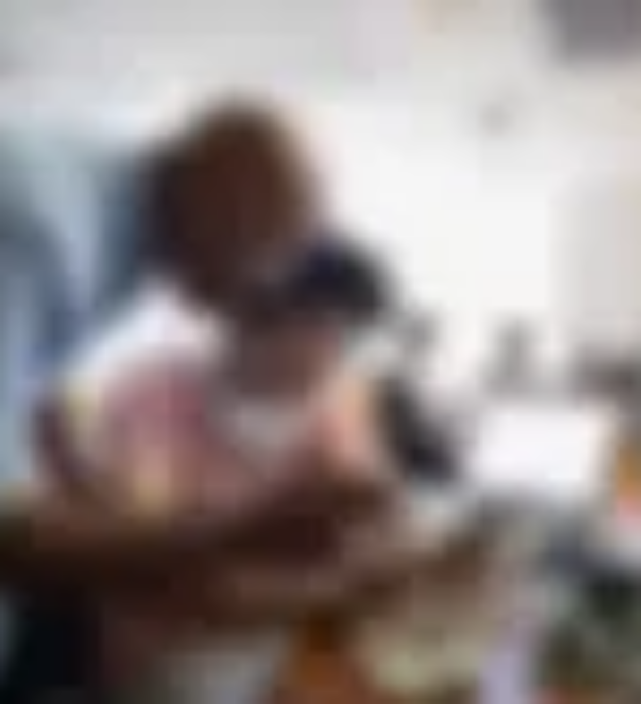What is the atmosphere in the learning environment?
Look at the image and respond with a one-word or short-phrase answer.

Collaborative